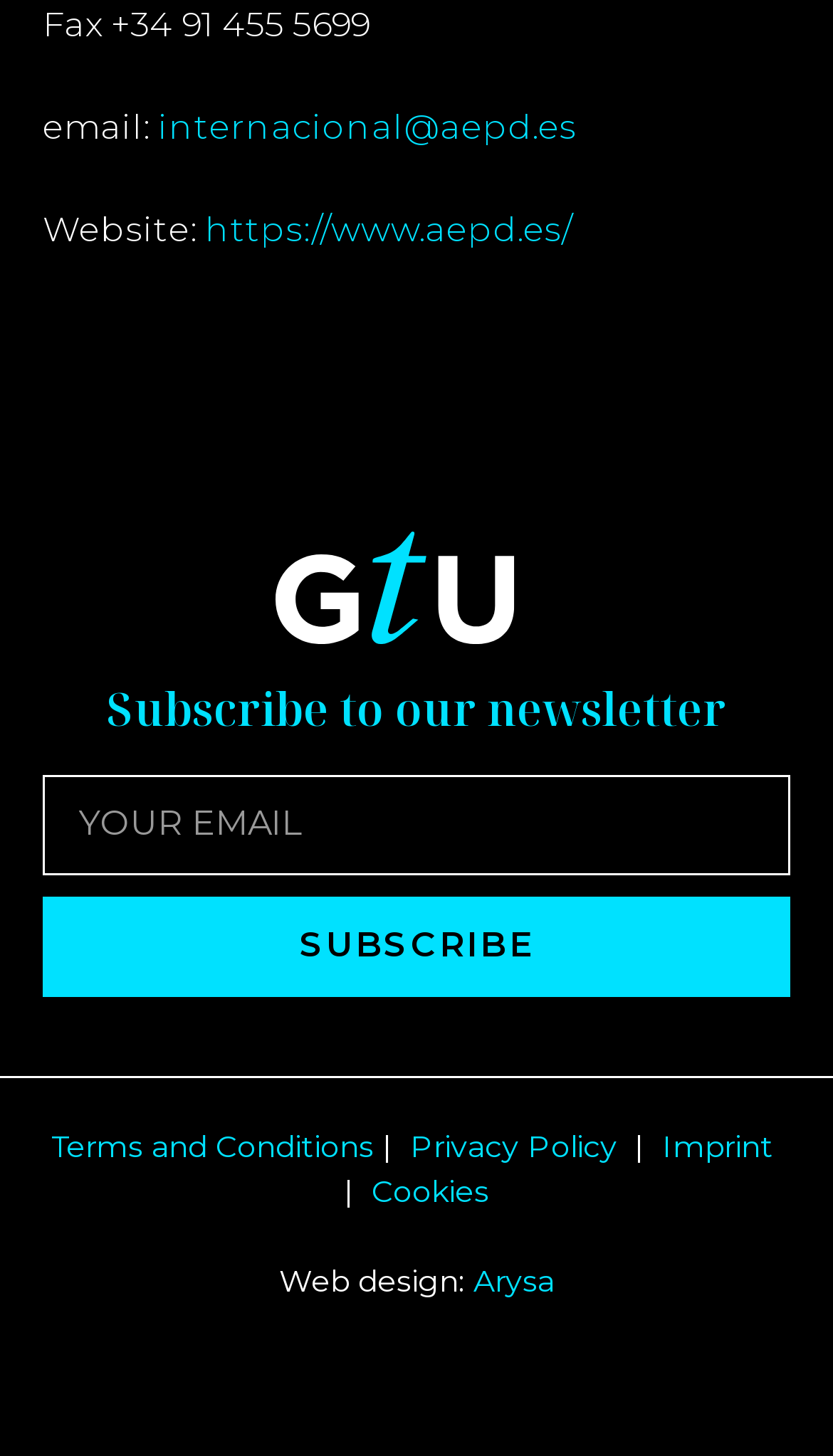Respond with a single word or phrase:
What is the fax number?

+34 91 455 5699